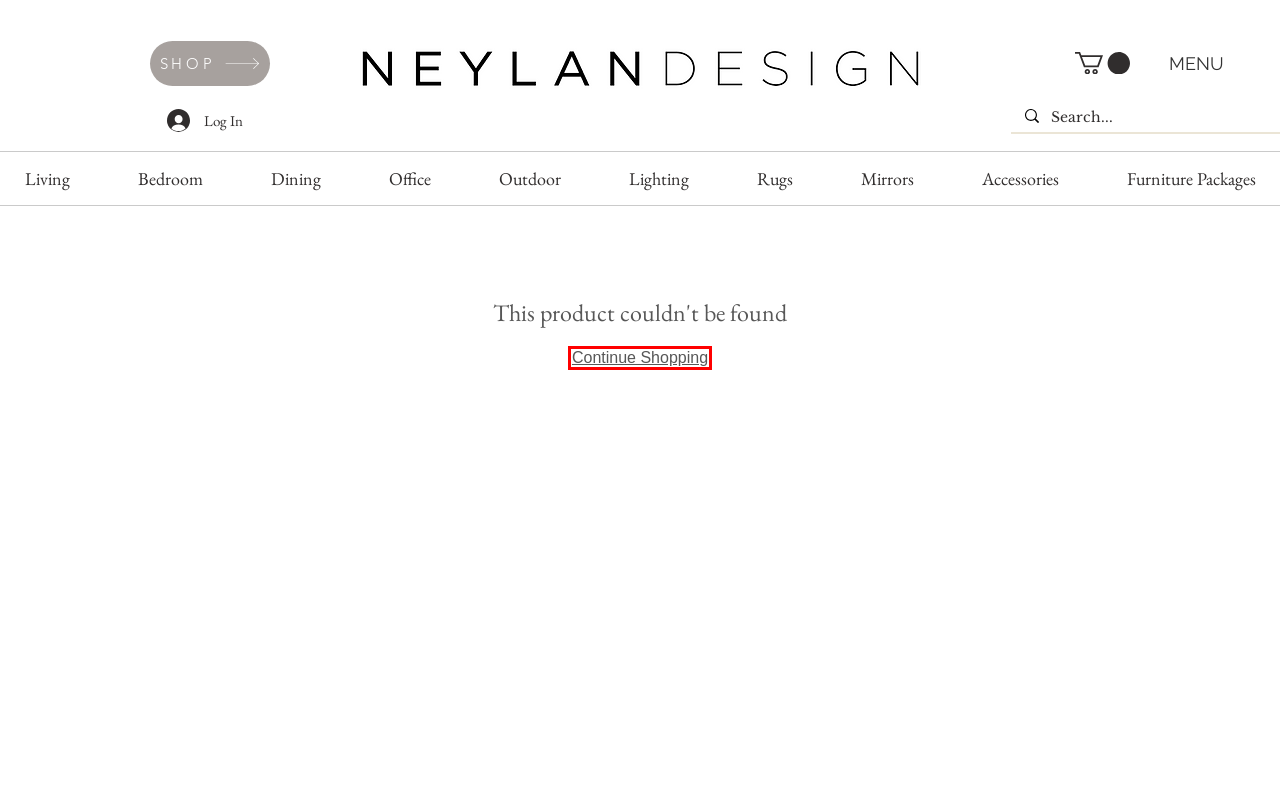You have a screenshot of a webpage with a red bounding box around an element. Choose the best matching webpage description that would appear after clicking the highlighted element. Here are the candidates:
A. Rugs | Neylan Design
B. Bedroom | Neylan Design
C. Lighting | Neylan Design
D. Outdoor | Neylan Design
E. Transform Your Home with Neylan Design | Leading Interior Design & Furniture Store
F. Mirrors | Neylan Design
G. Neylan Design: Best in Interior Design & Premium Furniture Store
H. Accessories | Neylan Design

E